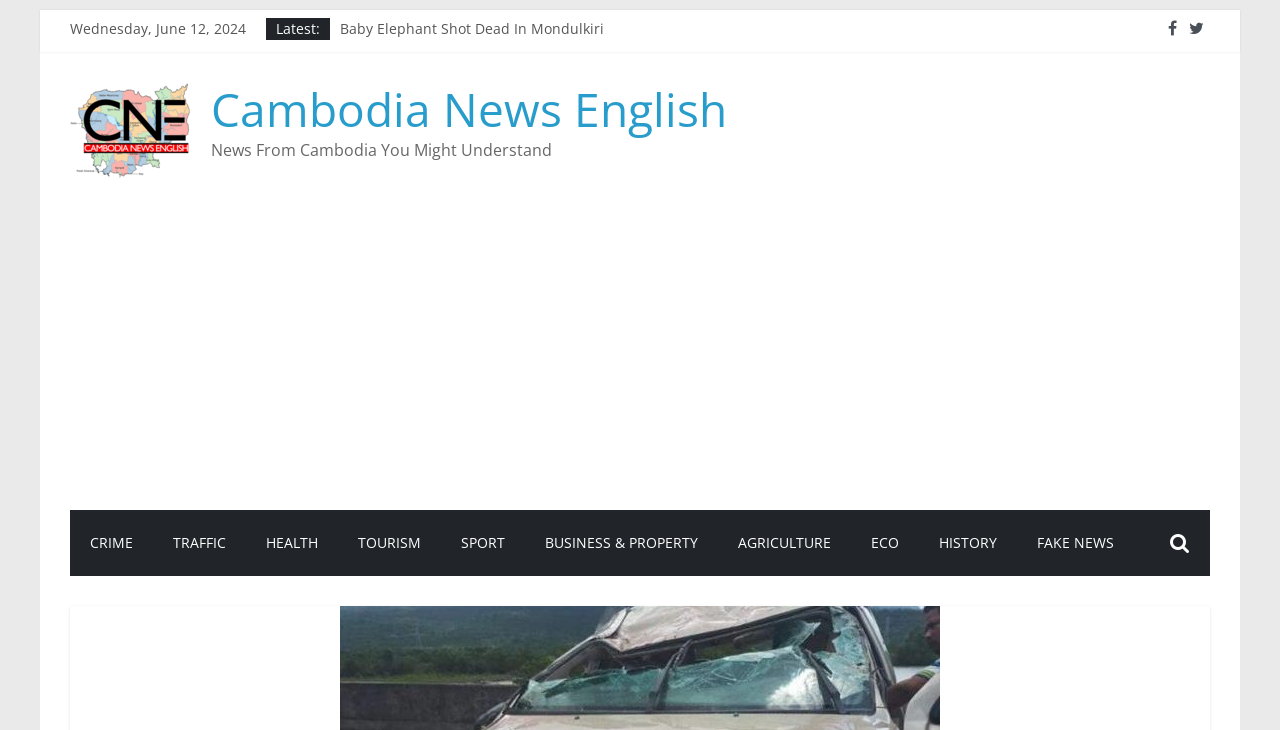Using a single word or phrase, answer the following question: 
What is the date displayed on the webpage?

Wednesday, June 12, 2024